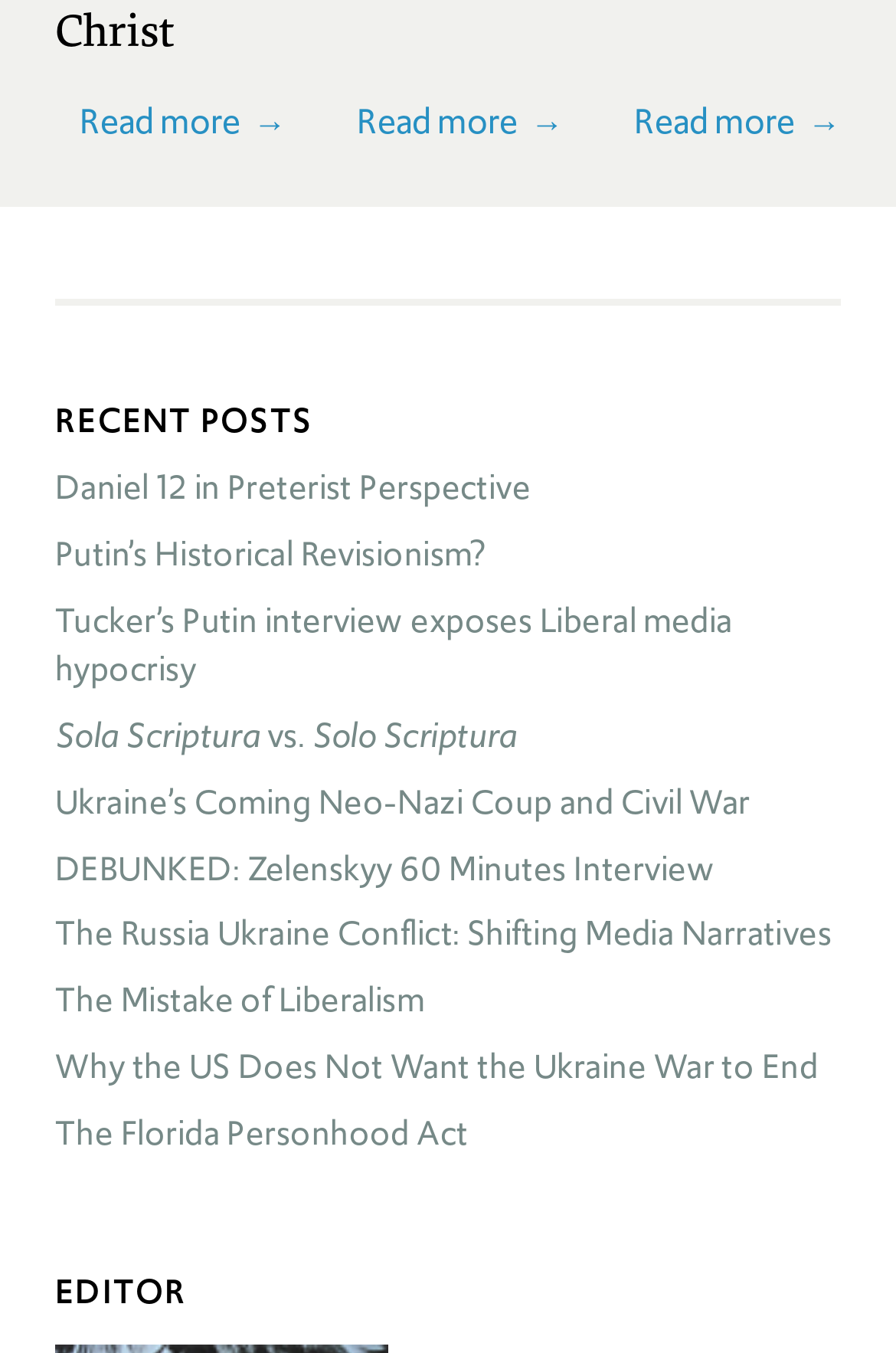Please determine the bounding box coordinates of the element's region to click for the following instruction: "Read the article about Putin’s Historical Revisionism".

[0.062, 0.391, 0.543, 0.426]